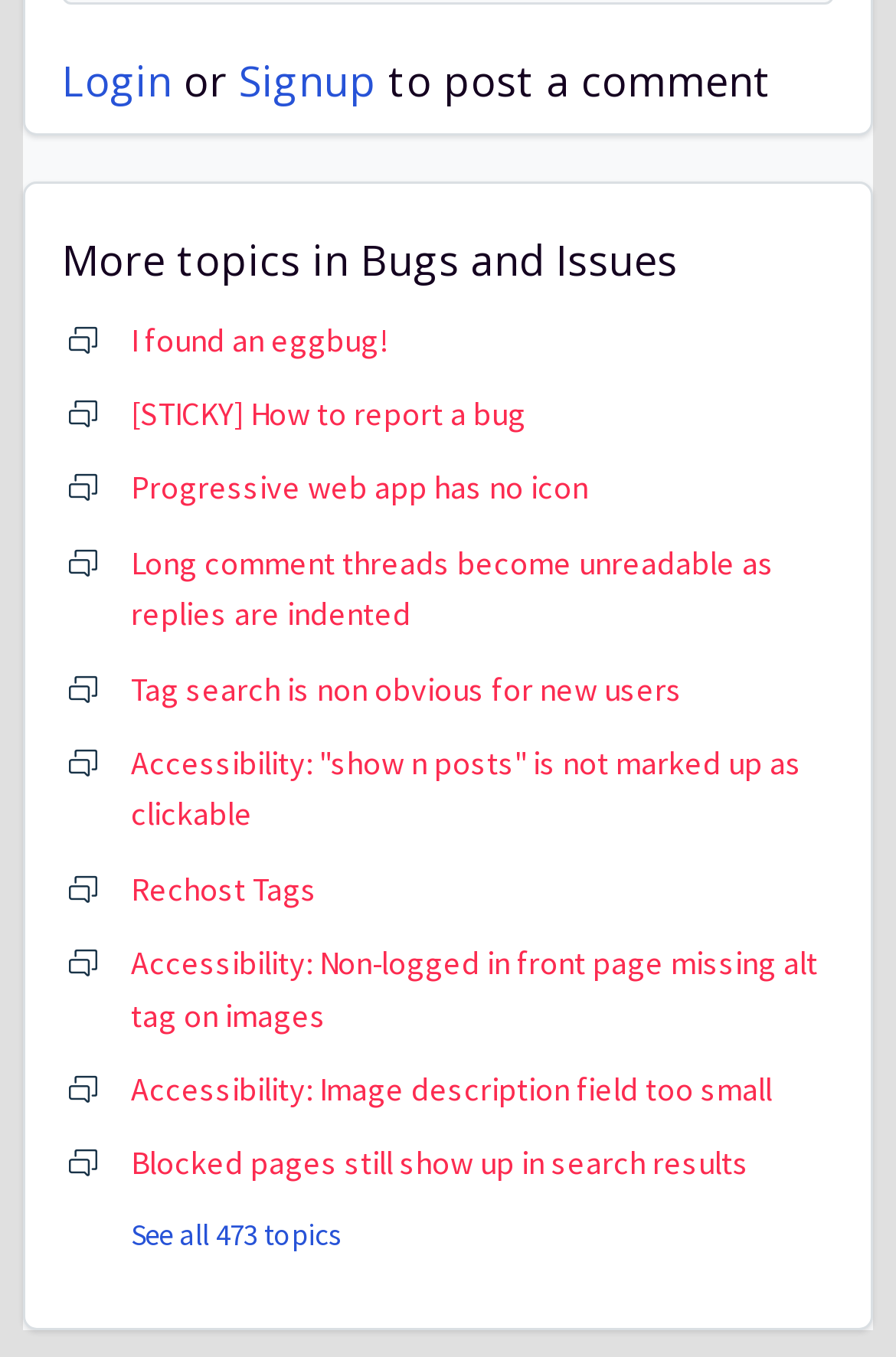Point out the bounding box coordinates of the section to click in order to follow this instruction: "Signup for an account".

[0.267, 0.039, 0.421, 0.079]